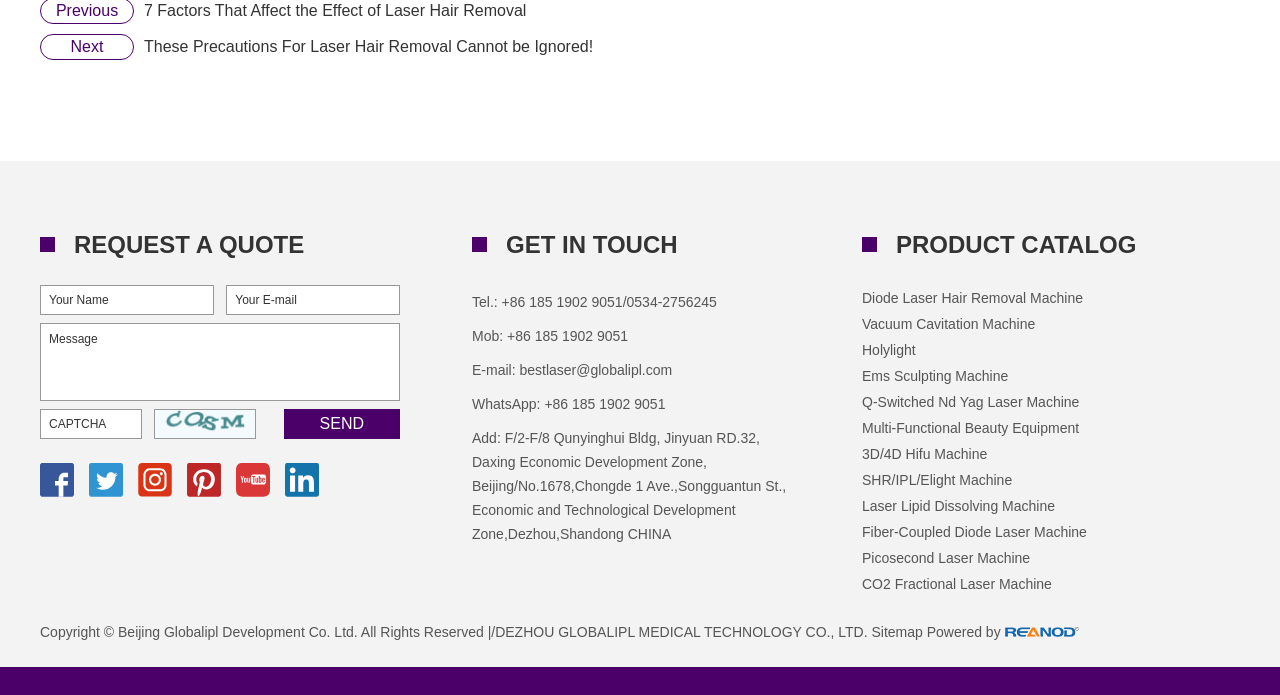Point out the bounding box coordinates of the section to click in order to follow this instruction: "Click the 'SEND' button".

[0.222, 0.588, 0.312, 0.631]